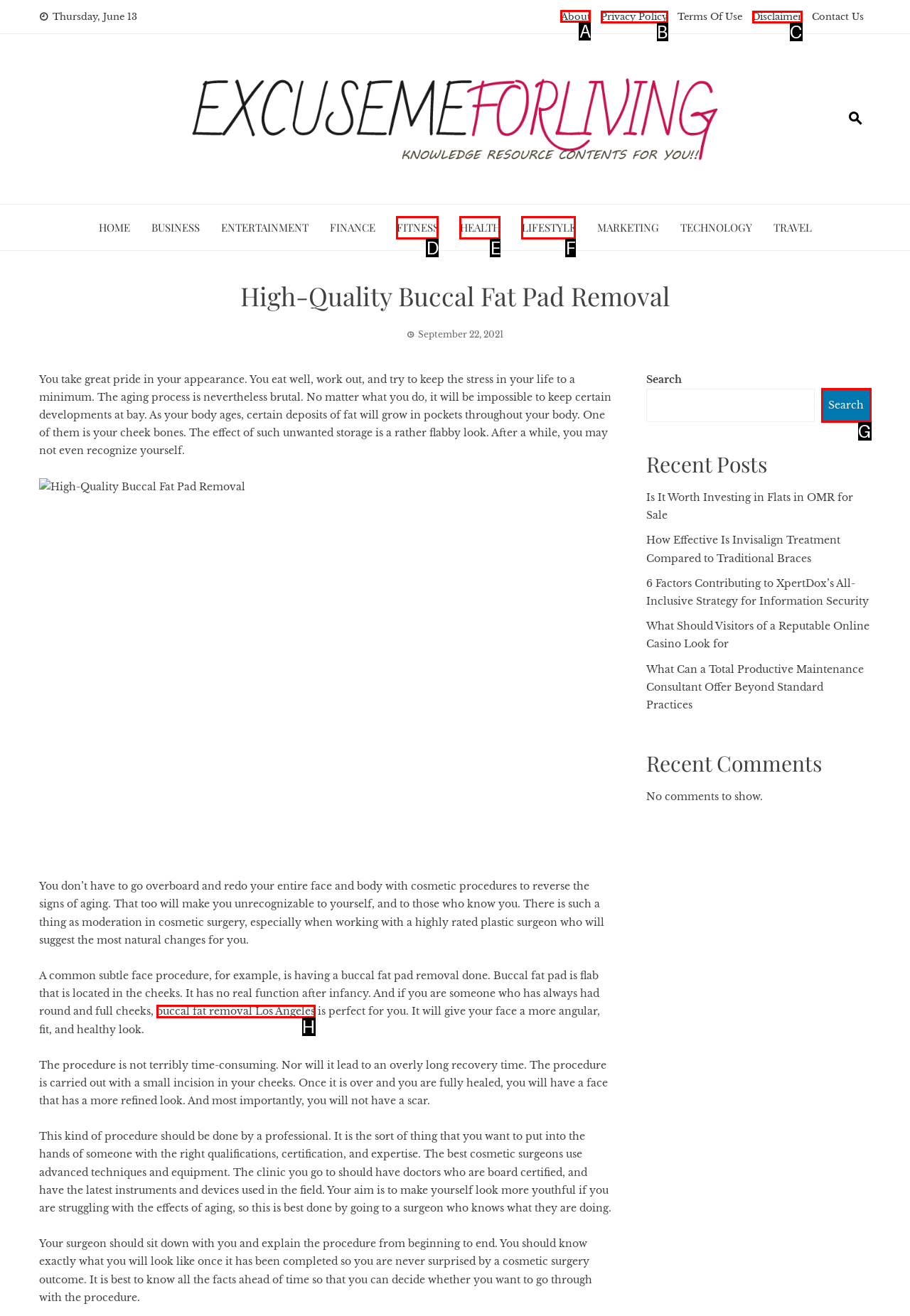Provide the letter of the HTML element that you need to click on to perform the task: Click on the 'About' link.
Answer with the letter corresponding to the correct option.

A